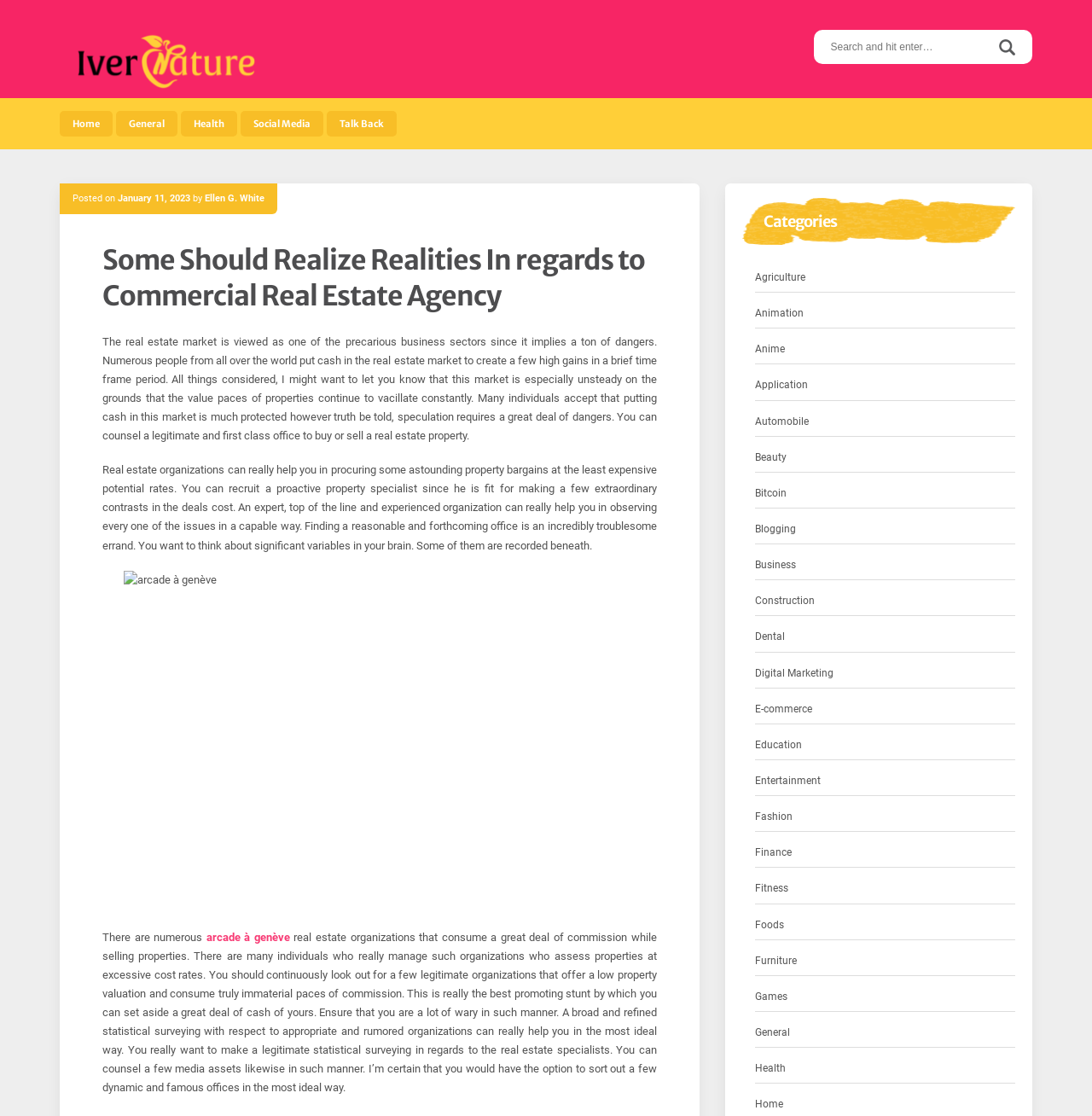Illustrate the webpage with a detailed description.

This webpage appears to be a blog or article page focused on commercial real estate. At the top, there is a logo and a search bar with a "Search" button. Below the search bar, there are several navigation links, including "Home", "General", "Health", "Social Media", and "Talk Back".

The main content of the page is an article titled "Some Should Realize Realities In regards to Commercial Real Estate Agency". The article is divided into several paragraphs, with the first paragraph introducing the topic of commercial real estate and its associated risks. The subsequent paragraphs discuss the importance of finding a reliable and experienced real estate agency, and how they can help individuals procure good property deals.

There is an image embedded in the article, which appears to be a photo of an arcade in Geneva. The image is positioned below the second paragraph and above the third paragraph.

To the right of the article, there is a section titled "Categories", which lists numerous categories, including "Agriculture", "Animation", "Anime", and many others. These categories are likely links to other articles or sections on the website.

Overall, the webpage appears to be a informative article about commercial real estate, with a focus on the importance of finding a reliable agency. The layout is clean and easy to navigate, with clear headings and concise text.